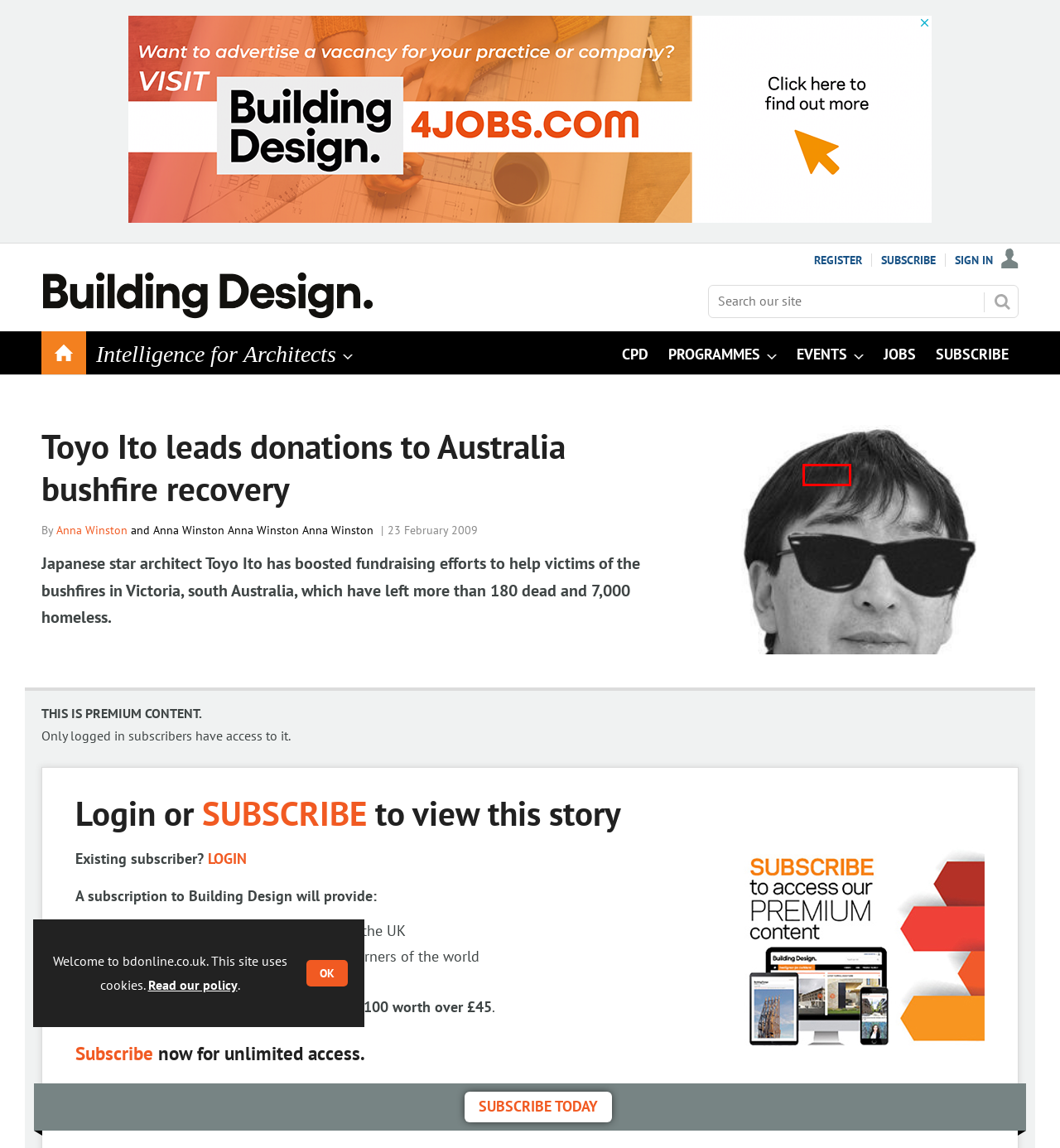Observe the provided screenshot of a webpage with a red bounding box around a specific UI element. Choose the webpage description that best fits the new webpage after you click on the highlighted element. These are your options:
A. International | Programmes | Building Design
B. Building studies and architecture reviews - Building Design
C. RIBA slams Conservative manifesto for lack of planning reforms | News | Building Design
D. Research and manufacturing | Building Design
E. World Architecture 100 - the only comprehensive survey of the world's biggest architects
F. Anna Winston | Head of Digital | Building Design
G. Architecture news from the architects' favourite website - Building Design
H. Digital construction | Programmes | Building Design

E